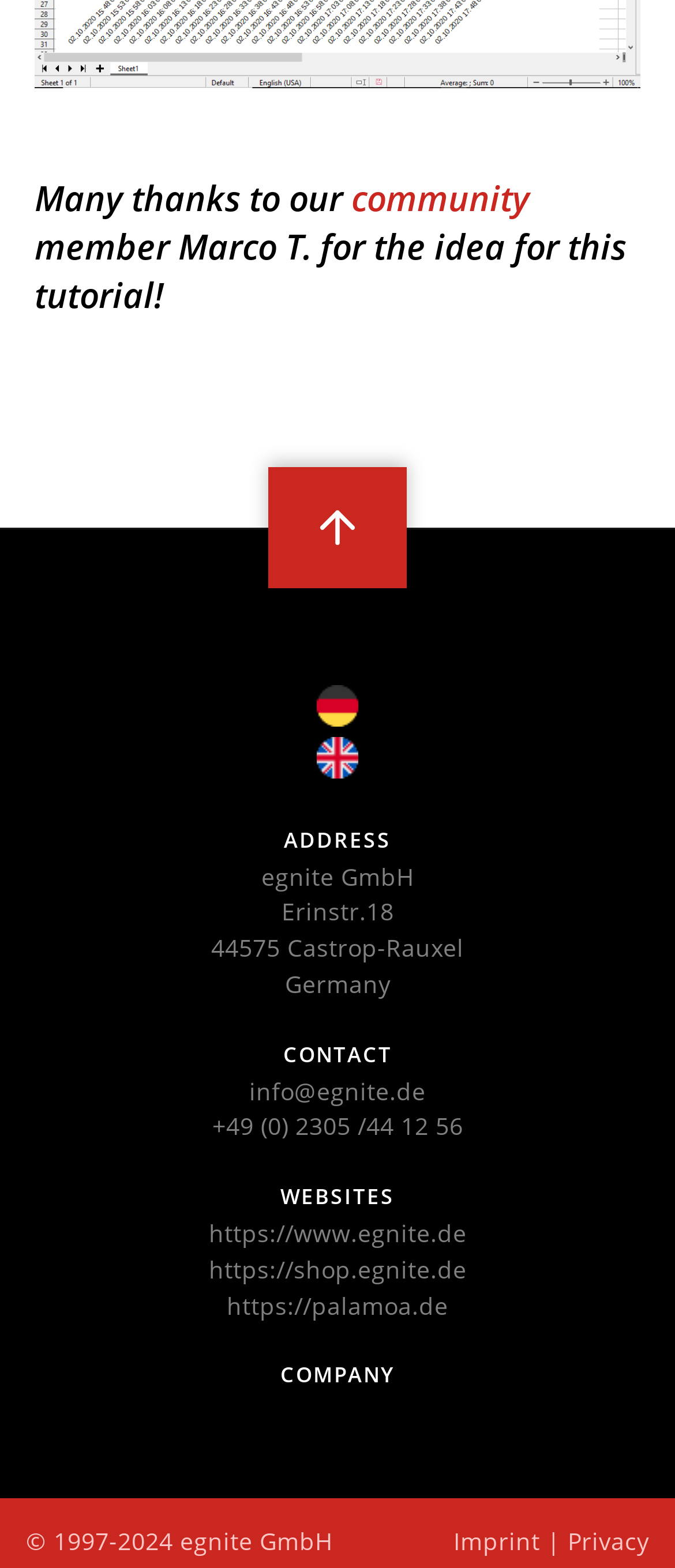Please identify the bounding box coordinates of the element's region that needs to be clicked to fulfill the following instruction: "Send an email to info@egnite.de". The bounding box coordinates should consist of four float numbers between 0 and 1, i.e., [left, top, right, bottom].

[0.314, 0.685, 0.686, 0.708]